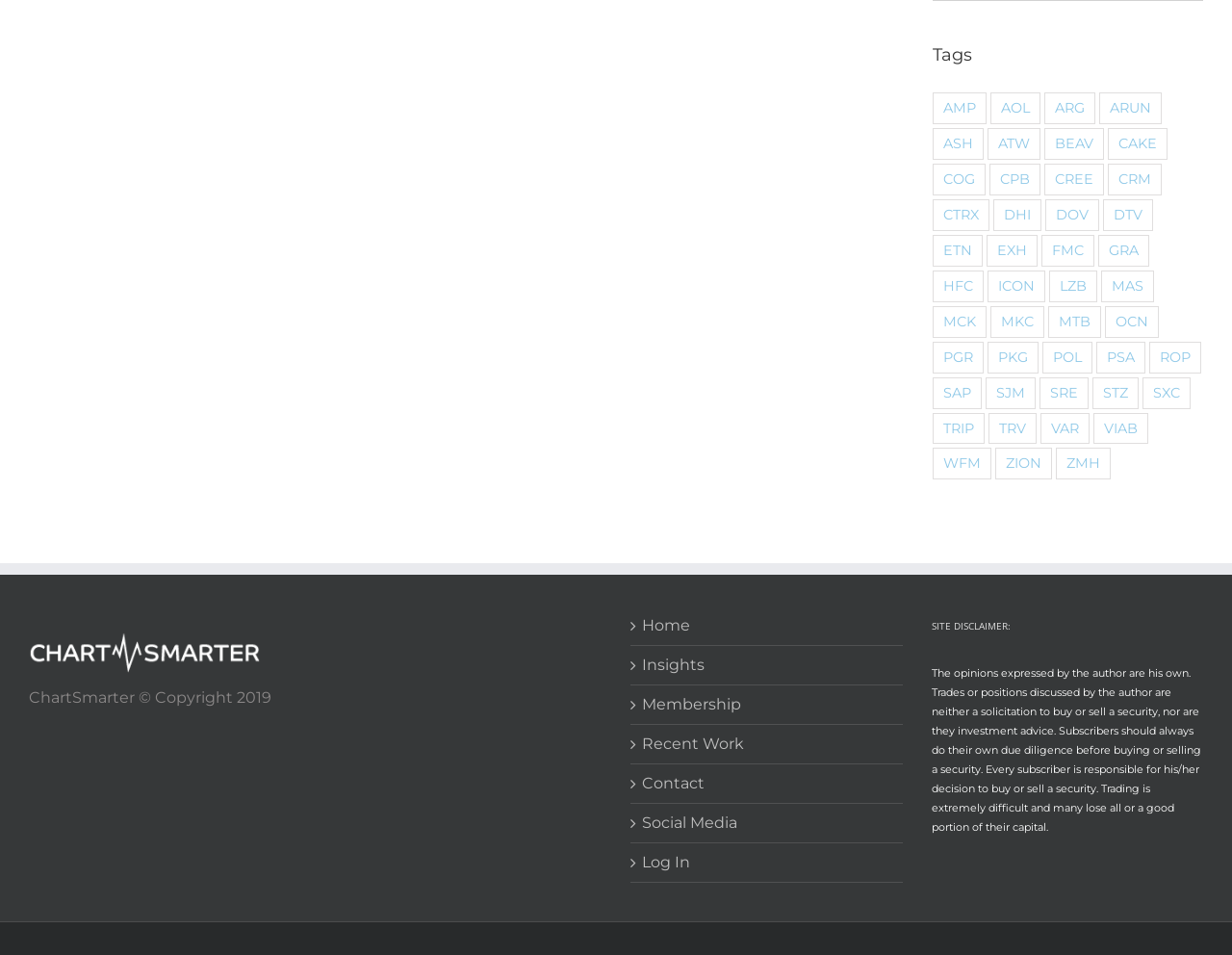Based on the image, provide a detailed response to the question:
What is the copyright information on the webpage?

The copyright information is located at the bottom of the webpage and states 'ChartSmarter © Copyright 2019', indicating that the webpage is owned by ChartSmarter and the content is copyrighted as of 2019.